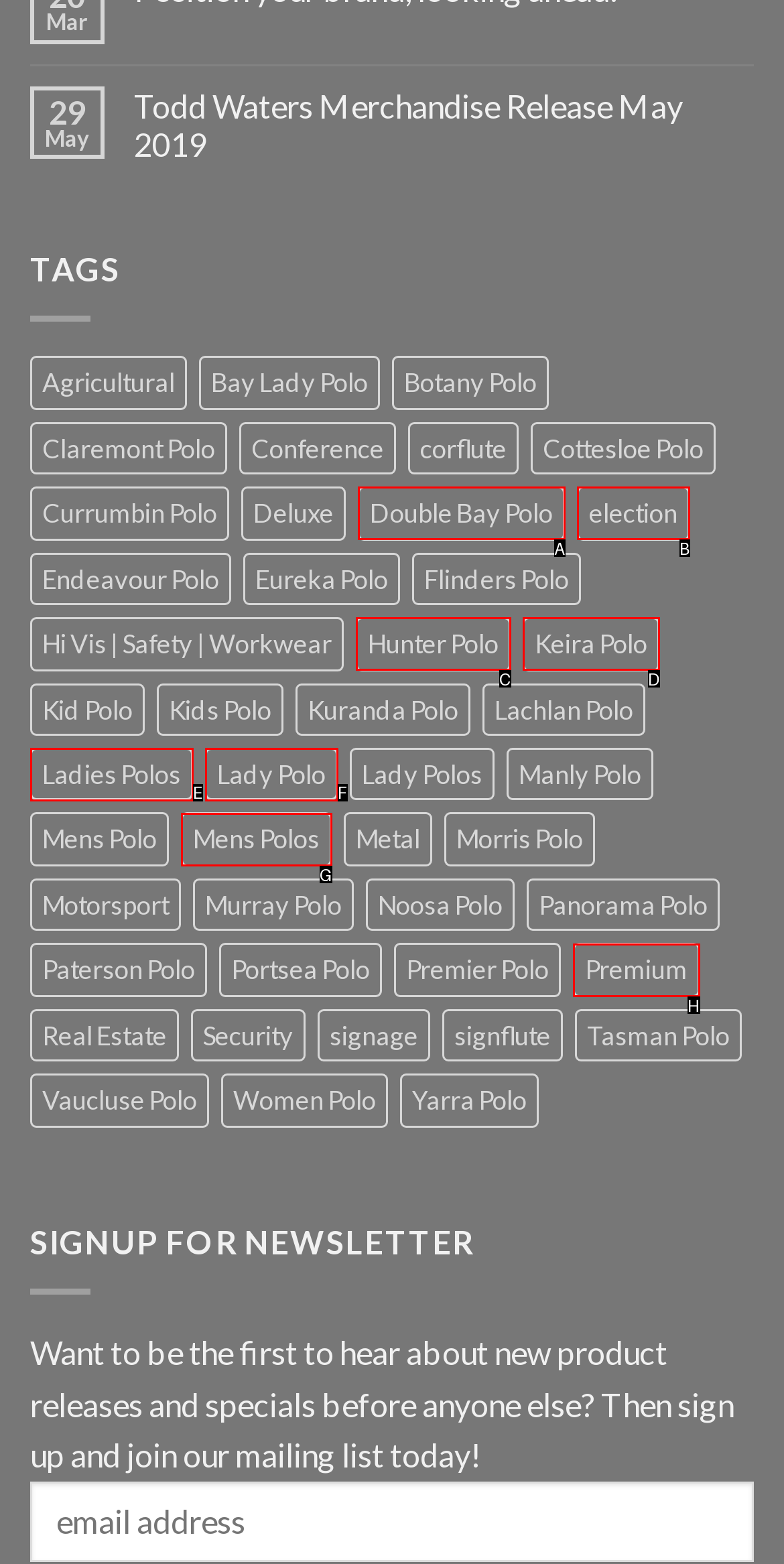Using the description: election
Identify the letter of the corresponding UI element from the choices available.

B